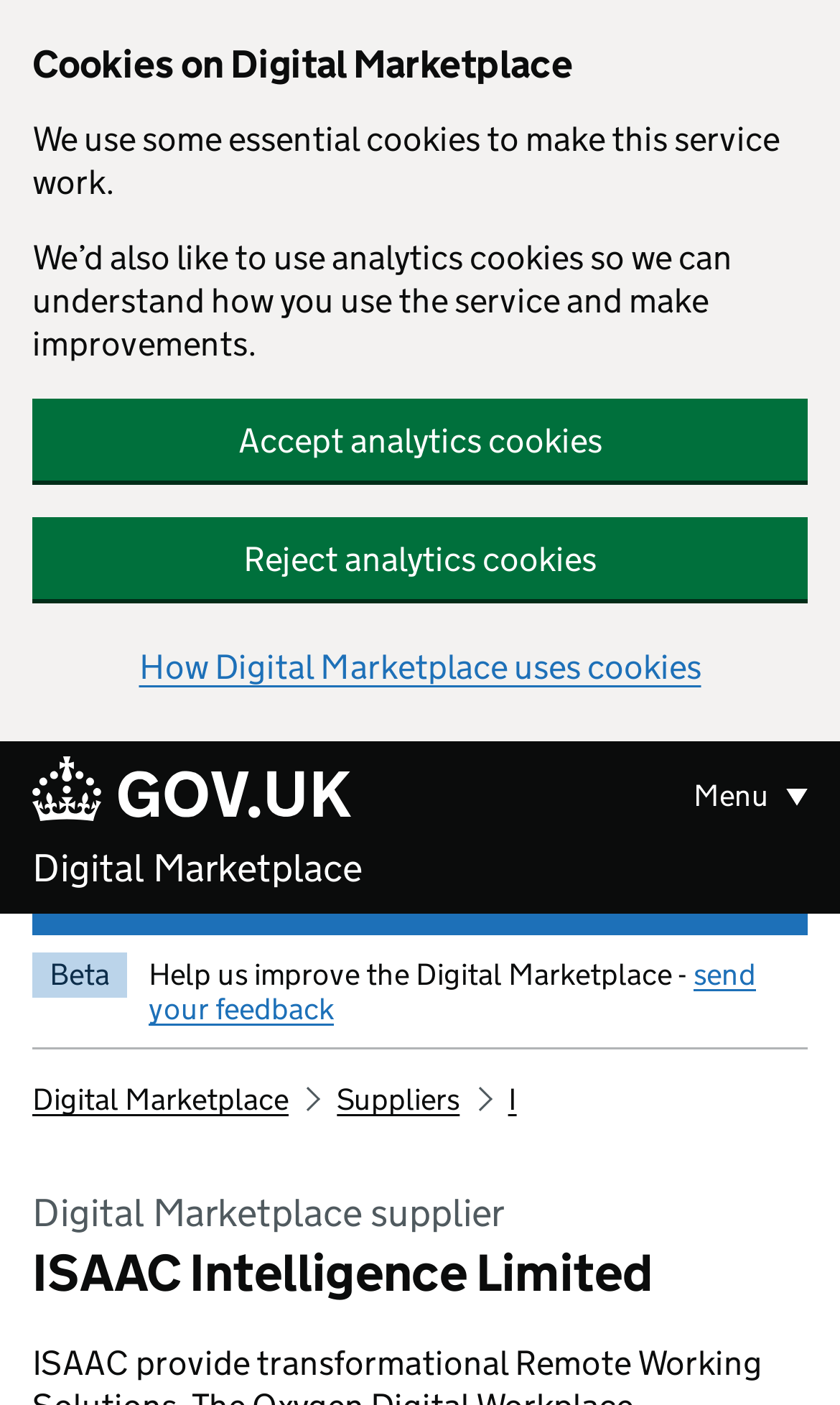Please locate the bounding box coordinates of the element that should be clicked to achieve the given instruction: "open menu".

[0.826, 0.548, 0.962, 0.584]